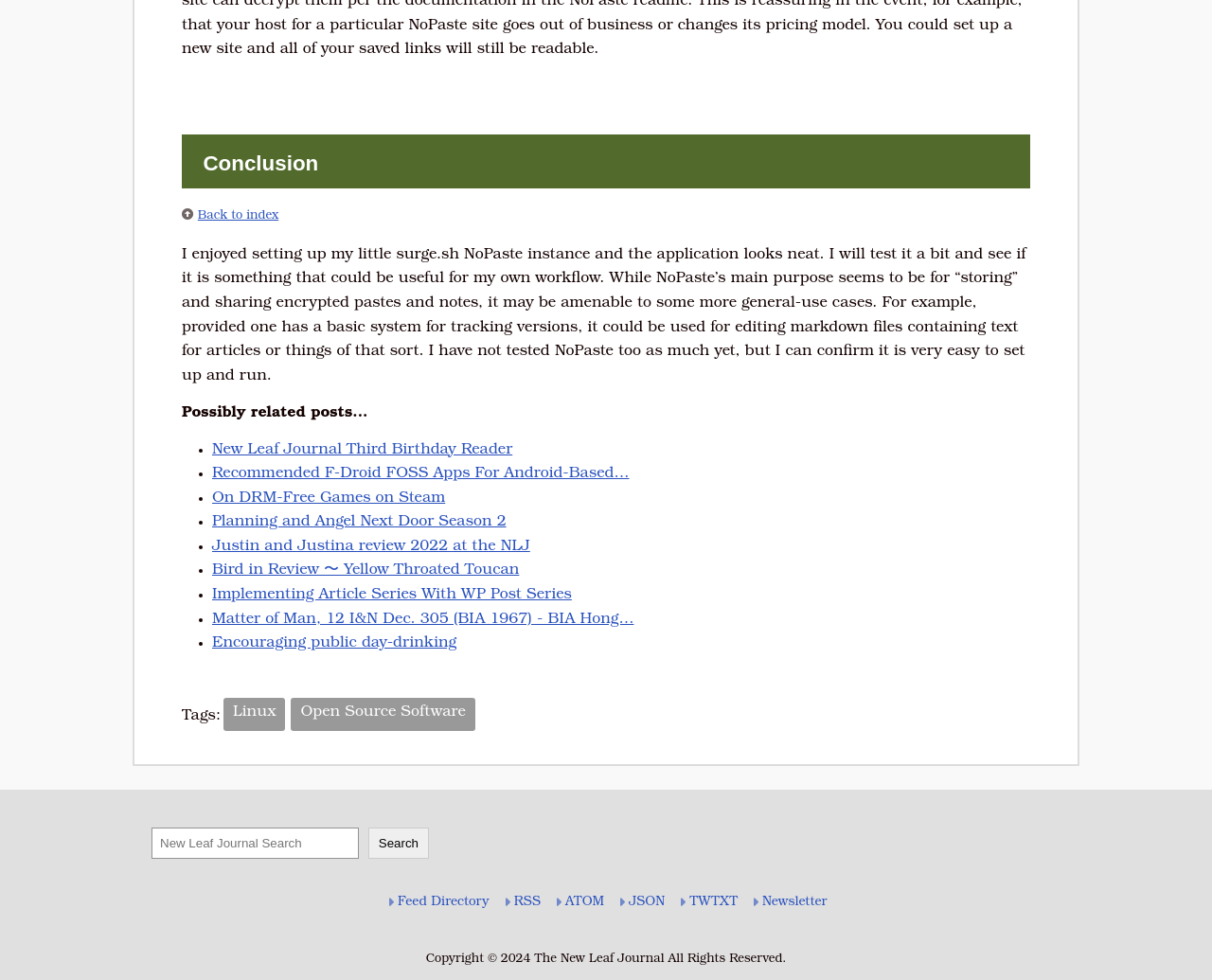Carefully examine the image and provide an in-depth answer to the question: What is the purpose of NoPaste?

The author mentions that NoPaste's main purpose seems to be for 'storing' and sharing encrypted pastes and notes, although they also suggest it could be used for more general-use cases.